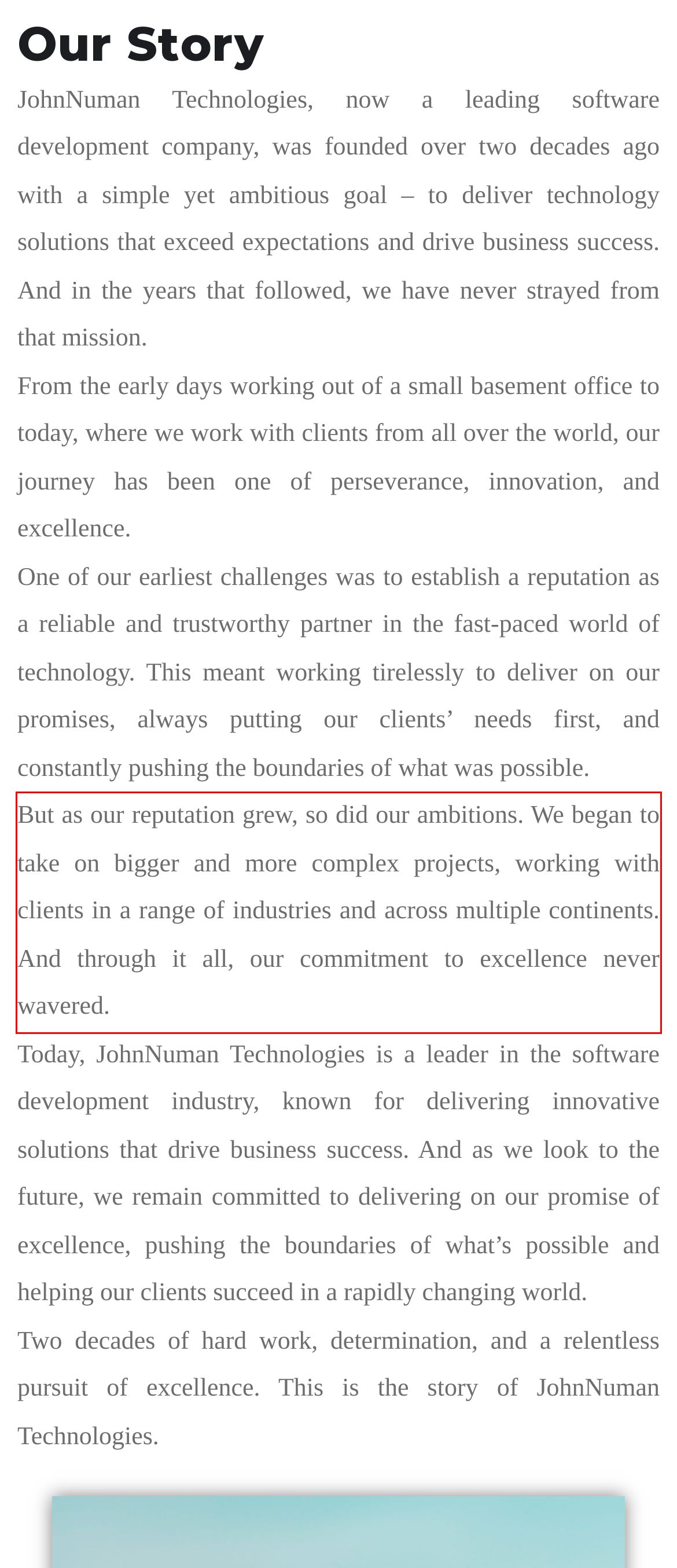Please examine the screenshot of the webpage and read the text present within the red rectangle bounding box.

But as our reputation grew, so did our ambitions. We began to take on bigger and more complex projects, working with clients in a range of industries and across multiple continents. And through it all, our commitment to excellence never wavered.